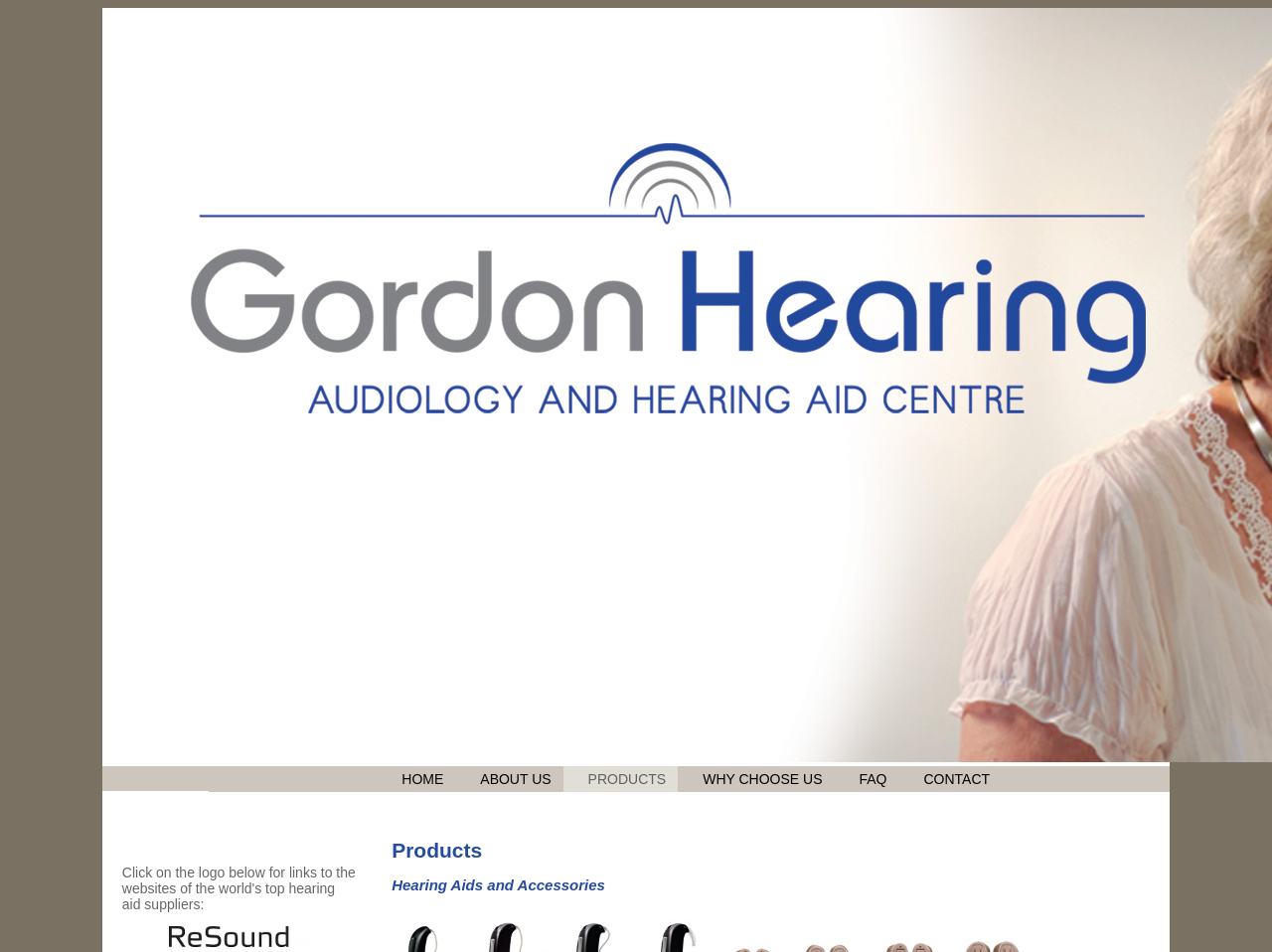Can I contact the company through this website?
Answer the question with a detailed explanation, including all necessary information.

I checked the main navigation links and found that there is a link labeled 'CONTACT', which suggests that I can contact the company through this website.